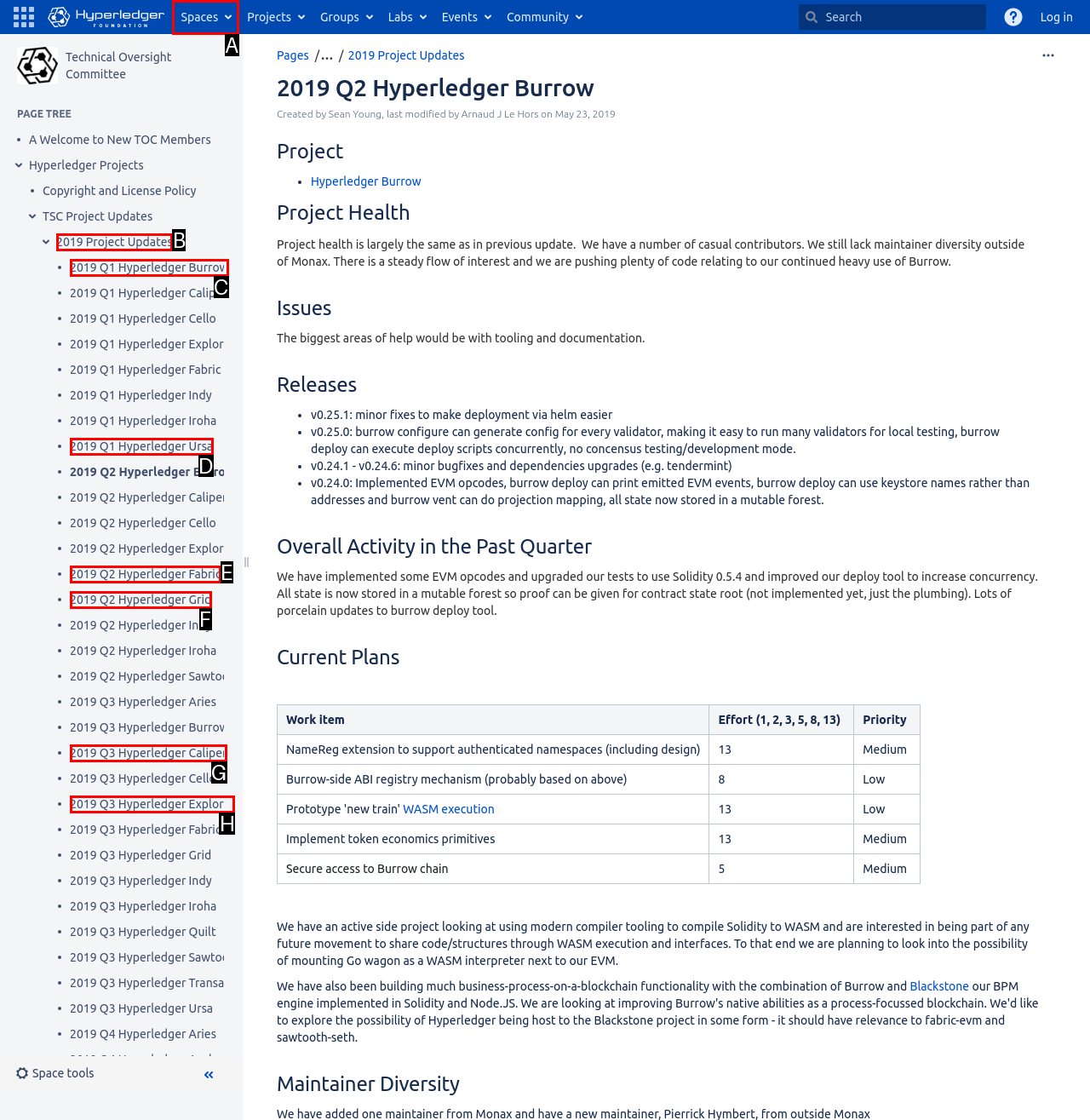Find the option that matches this description: 2019 Project Updates
Provide the matching option's letter directly.

B